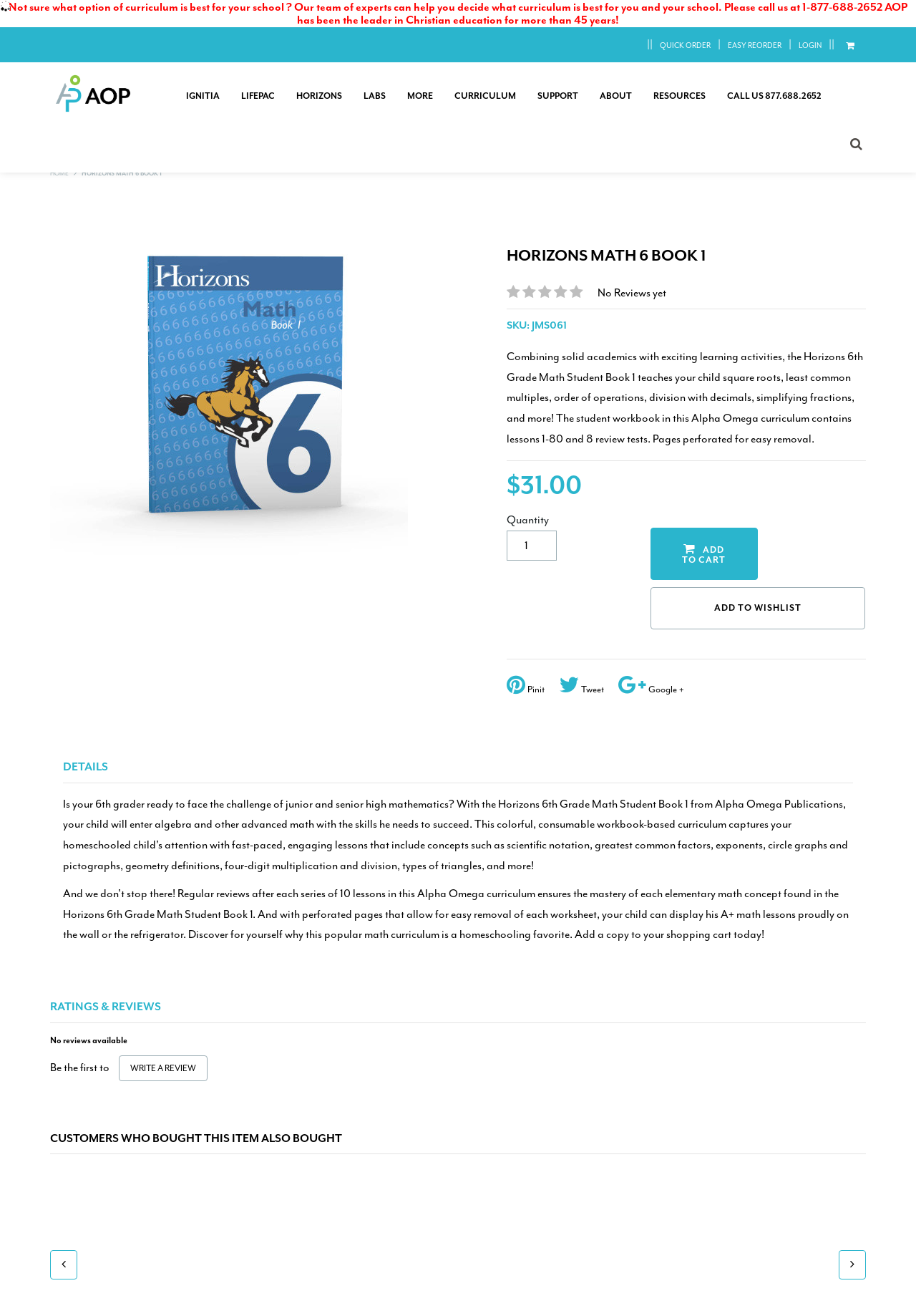Find the bounding box coordinates of the element you need to click on to perform this action: 'Click the HORIZONS MATH 2 BOOK 1 link'. The coordinates should be represented by four float values between 0 and 1, in the format [left, top, right, bottom].

[0.237, 0.98, 0.406, 0.99]